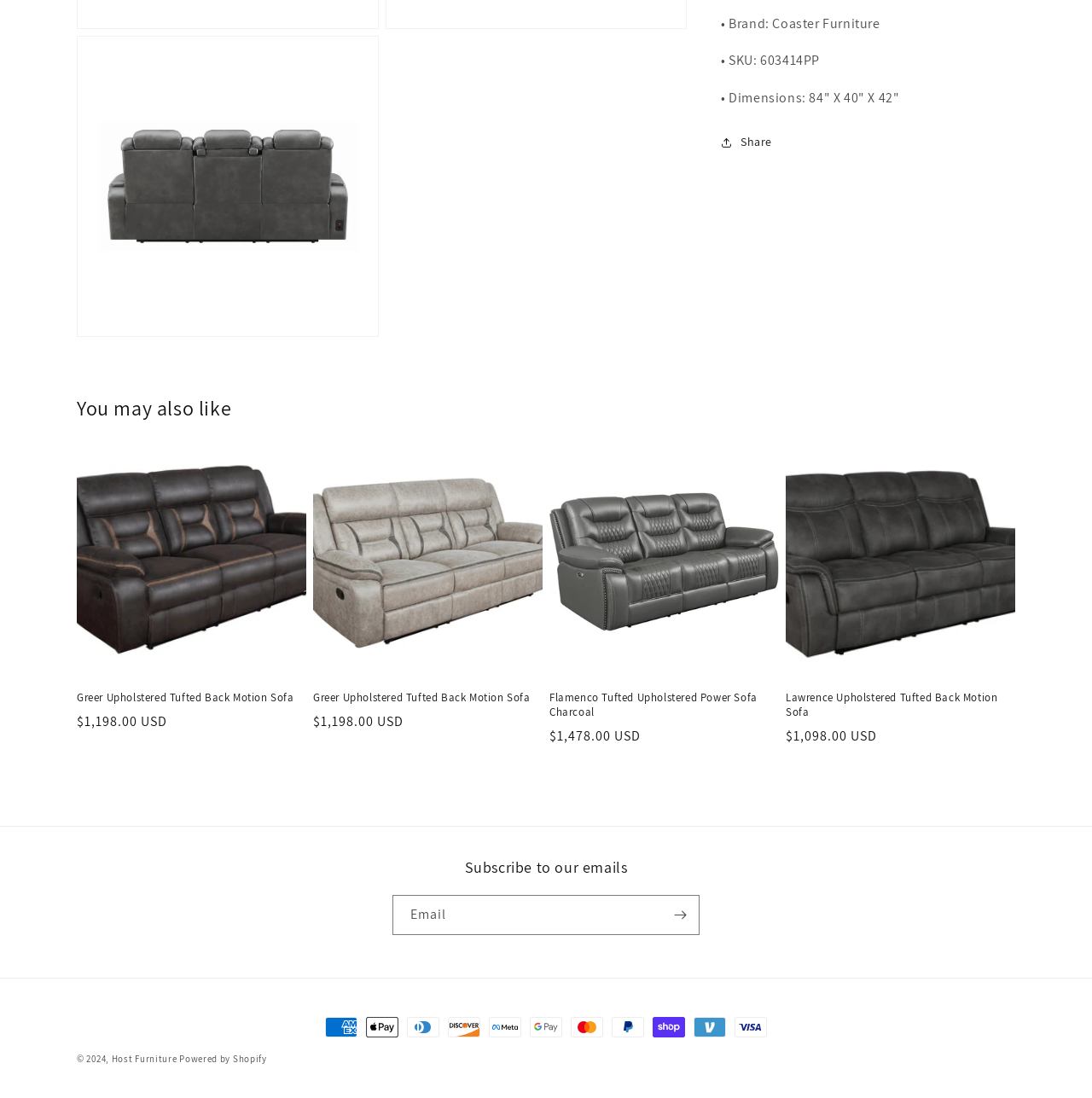Kindly determine the bounding box coordinates for the clickable area to achieve the given instruction: "Click the PayPal payment method".

[0.56, 0.926, 0.59, 0.944]